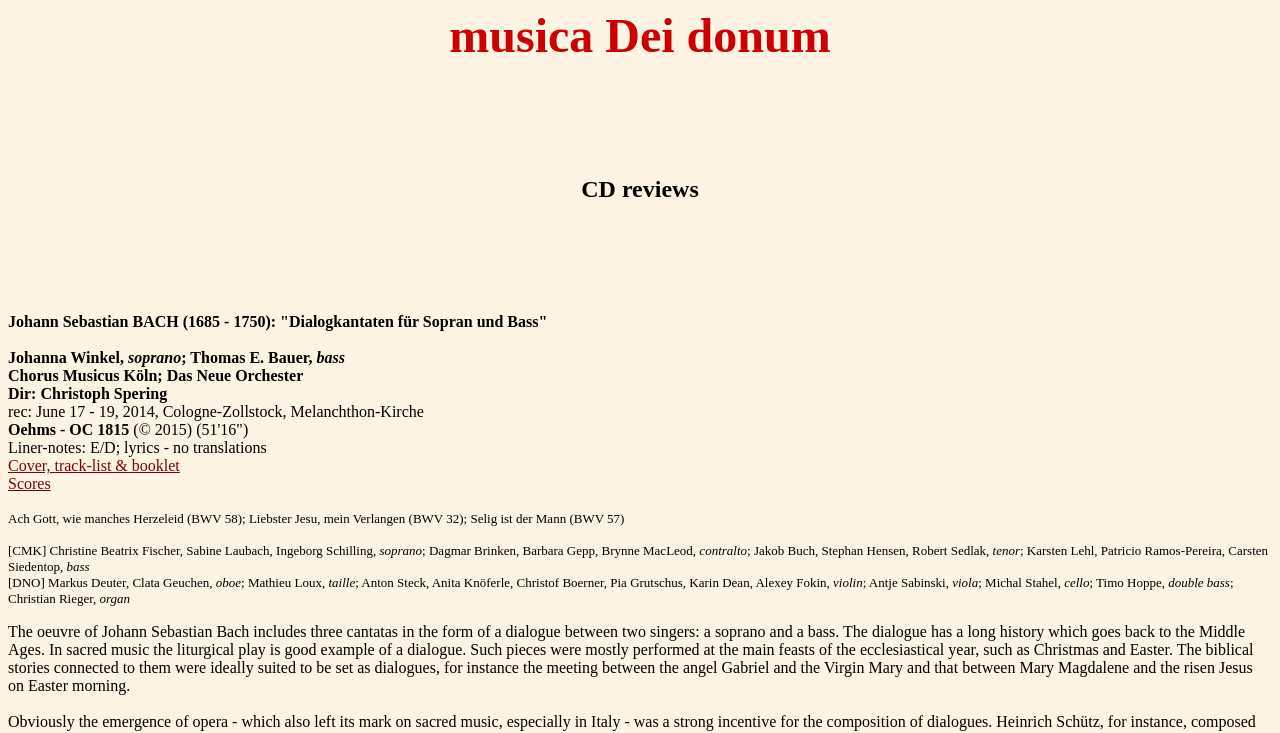Provide your answer in one word or a succinct phrase for the question: 
What is the name of the soprano singer?

Johanna Winkel